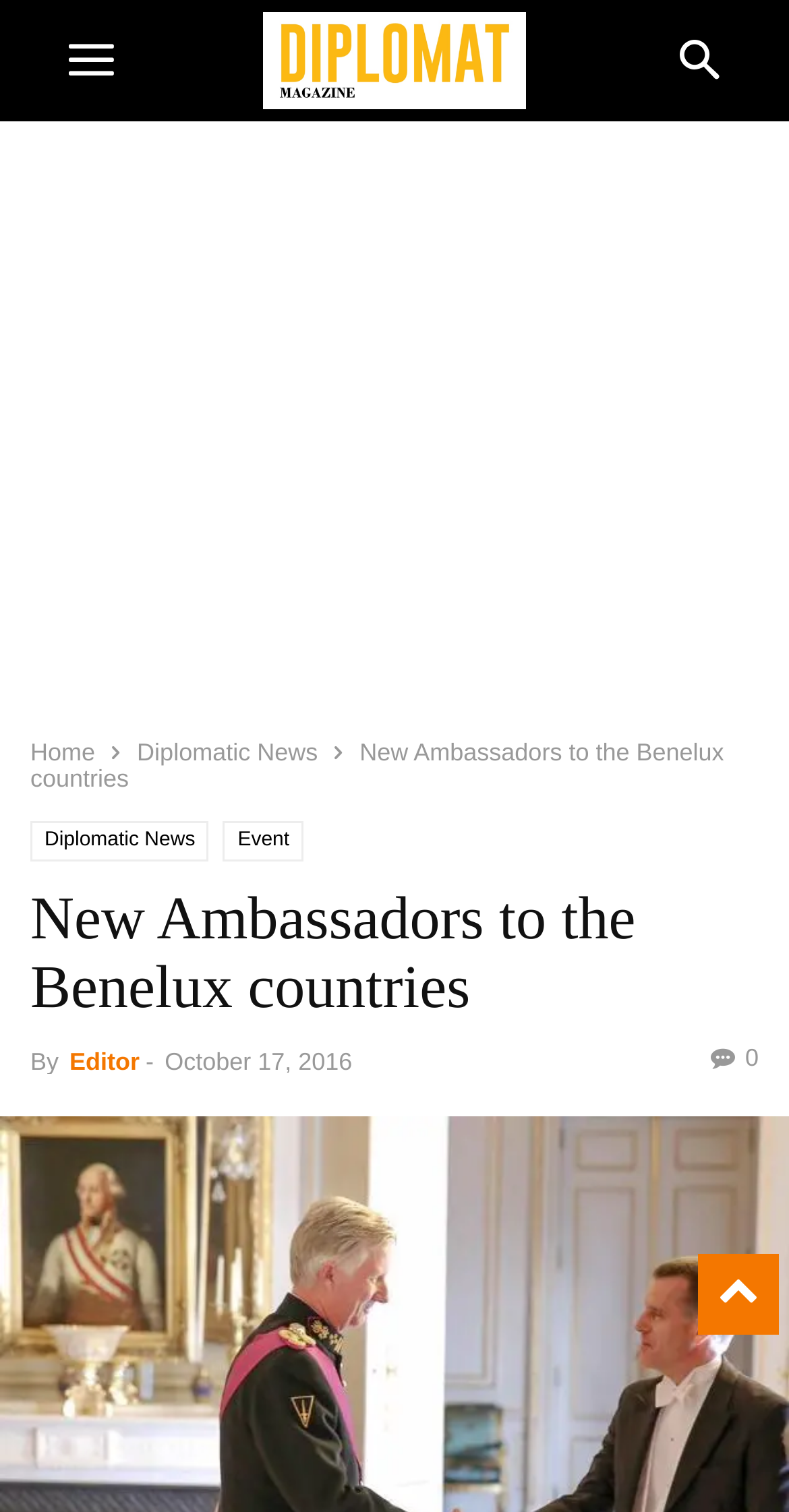Locate the bounding box coordinates of the clickable part needed for the task: "toggle mobile view".

[0.038, 0.0, 0.192, 0.08]